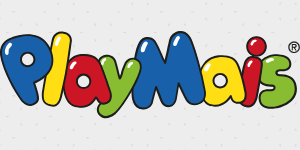What is the design style of the typography in the logo?
Using the image as a reference, answer the question in detail.

The caption describes the typography in the logo as 'friendly, rounded', which suggests that the design style of the typography is approachable and curved, rather than sharp or angular.